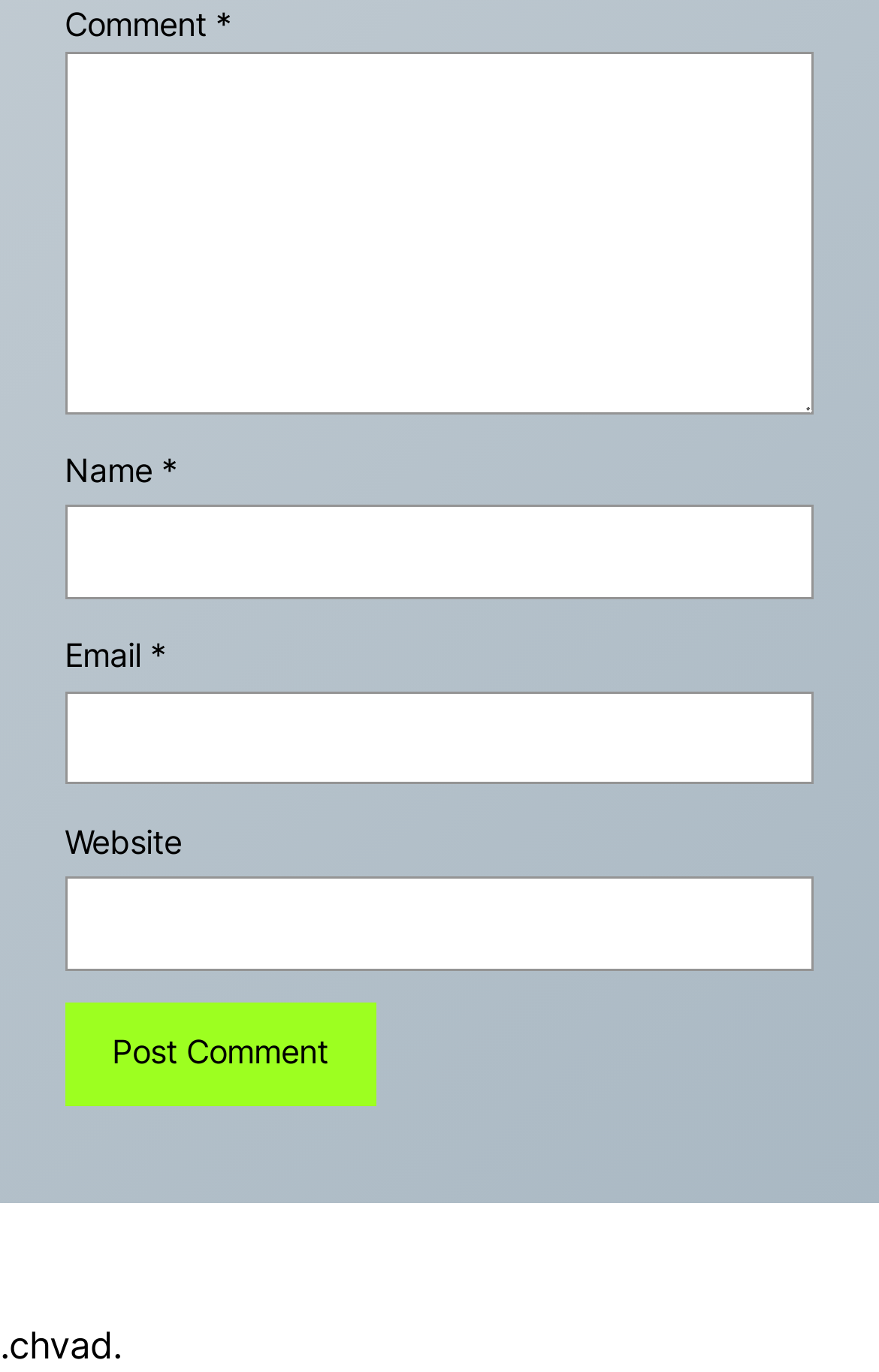Is the 'Email' field required?
Answer with a single word or short phrase according to what you see in the image.

Yes